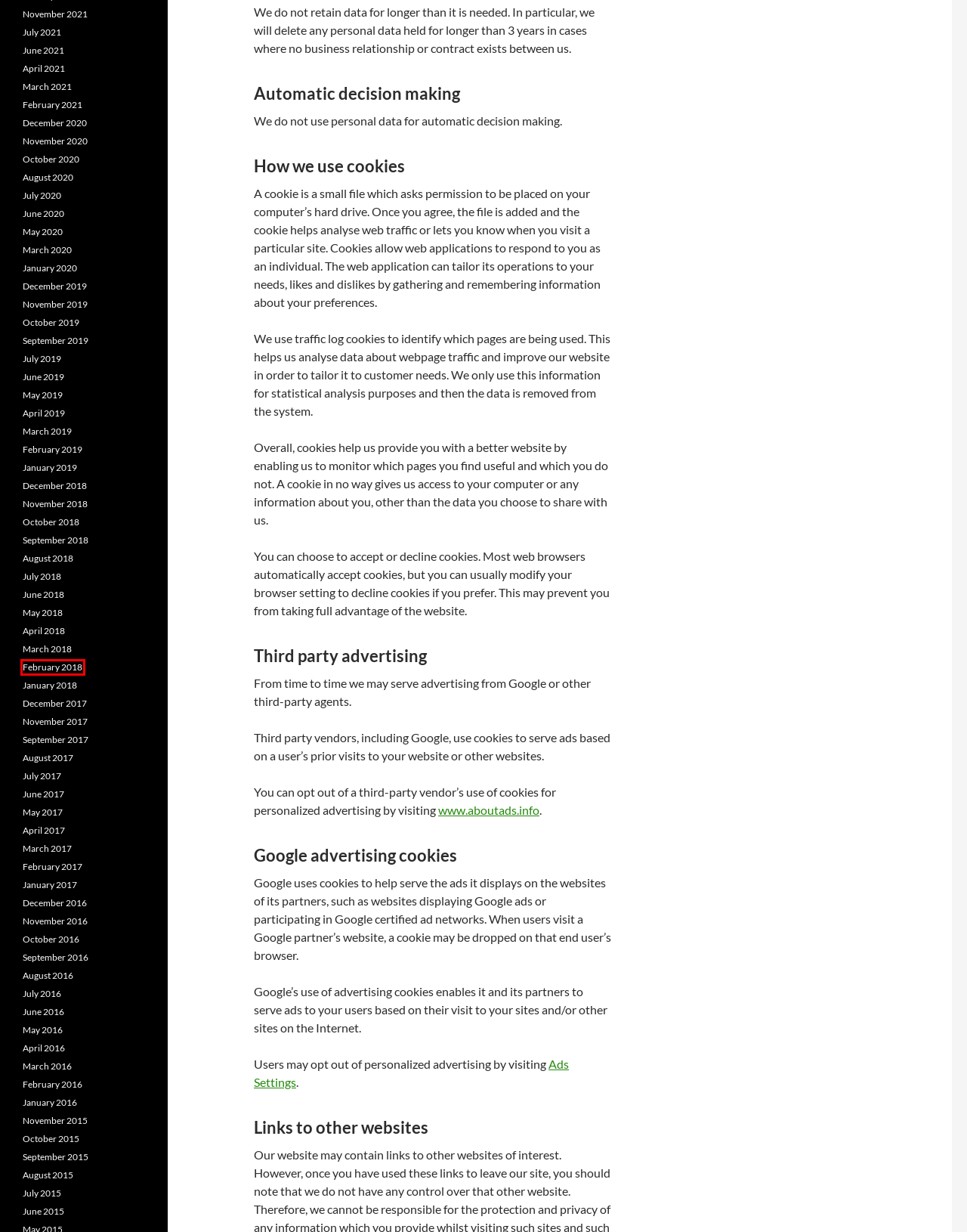You have received a screenshot of a webpage with a red bounding box indicating a UI element. Please determine the most fitting webpage description that matches the new webpage after clicking on the indicated element. The choices are:
A. March | 2017 | Tim Anderson's IT Writing
B. November | 2021 | Tim Anderson's IT Writing
C. July | 2021 | Tim Anderson's IT Writing
D. February | 2018 | Tim Anderson's IT Writing
E. June | 2020 | Tim Anderson's IT Writing
F. August | 2017 | Tim Anderson's IT Writing
G. April | 2018 | Tim Anderson's IT Writing
H. January | 2020 | Tim Anderson's IT Writing

D